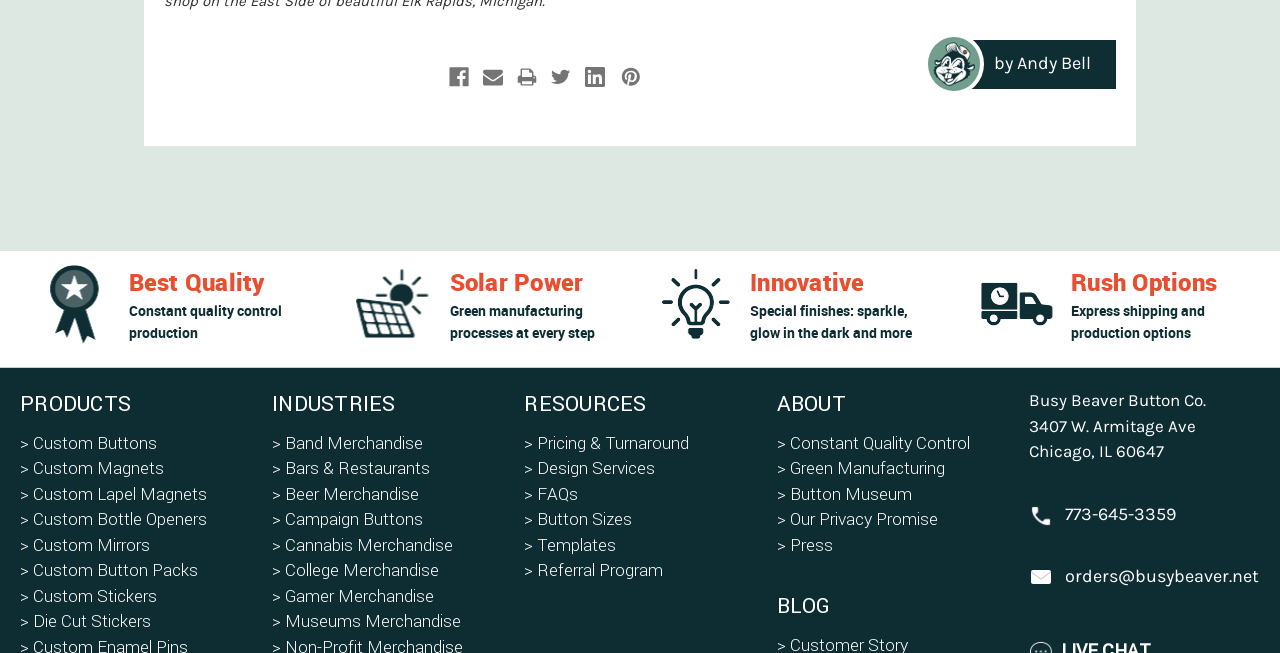Show the bounding box coordinates for the HTML element described as: "contact me".

None